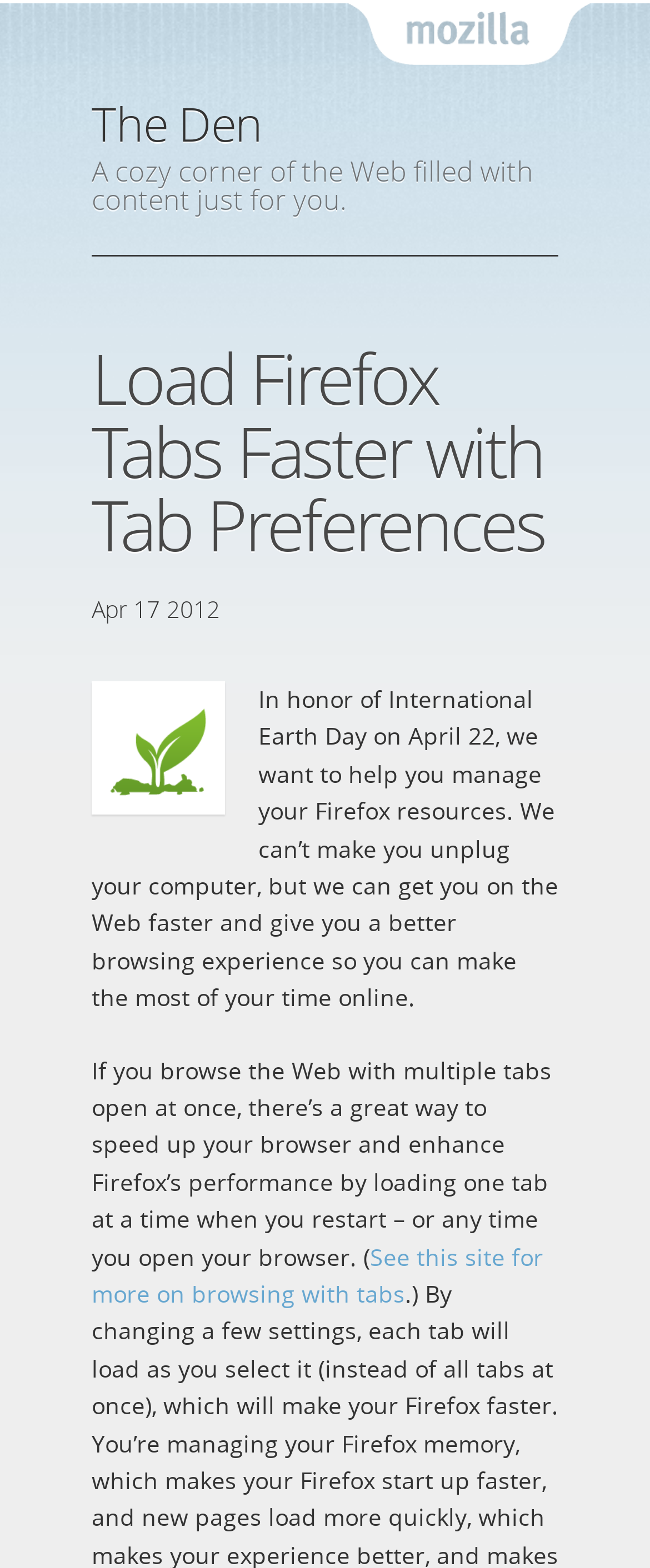Provide the bounding box coordinates of the HTML element this sentence describes: "The Den". The bounding box coordinates consist of four float numbers between 0 and 1, i.e., [left, top, right, bottom].

[0.141, 0.058, 0.404, 0.099]